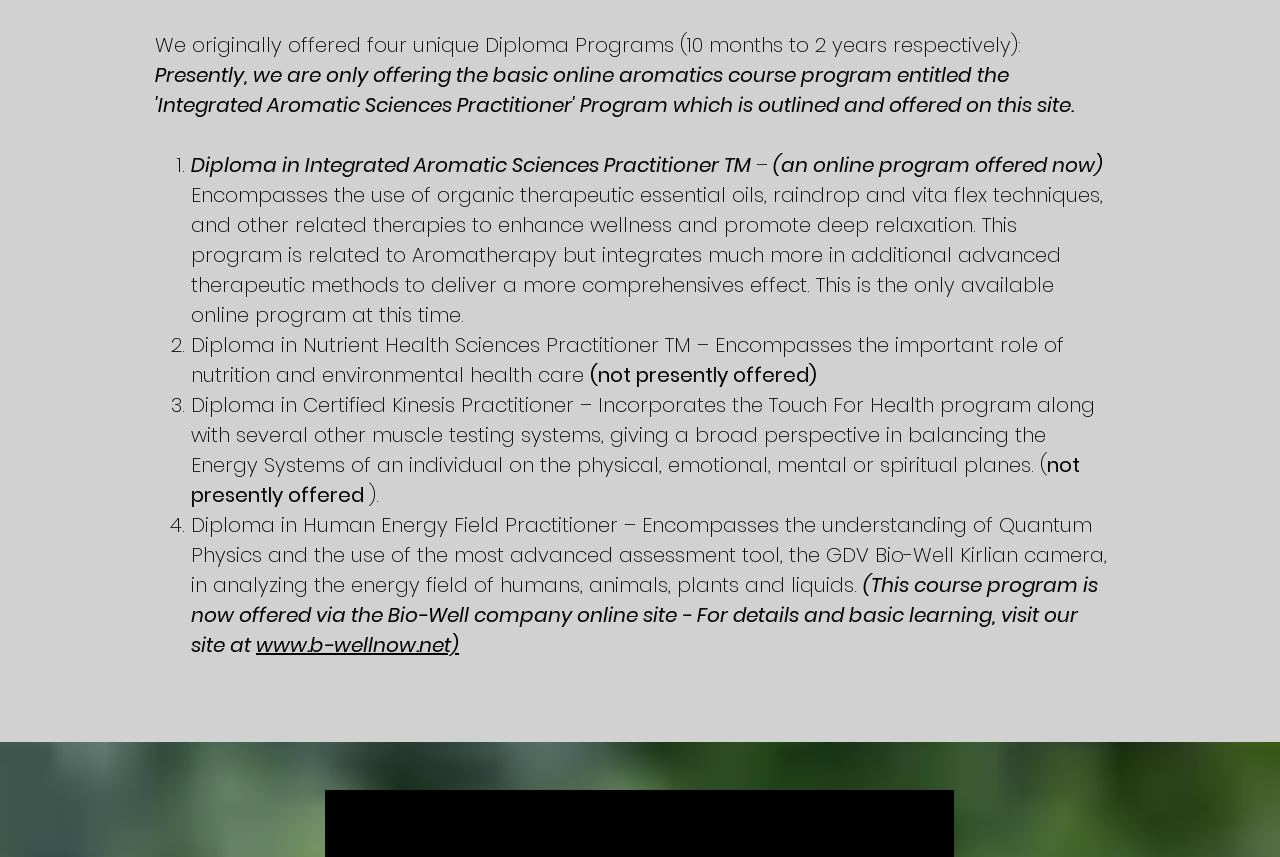How many diploma programs are listed on the webpage?
Use the screenshot to answer the question with a single word or phrase.

4